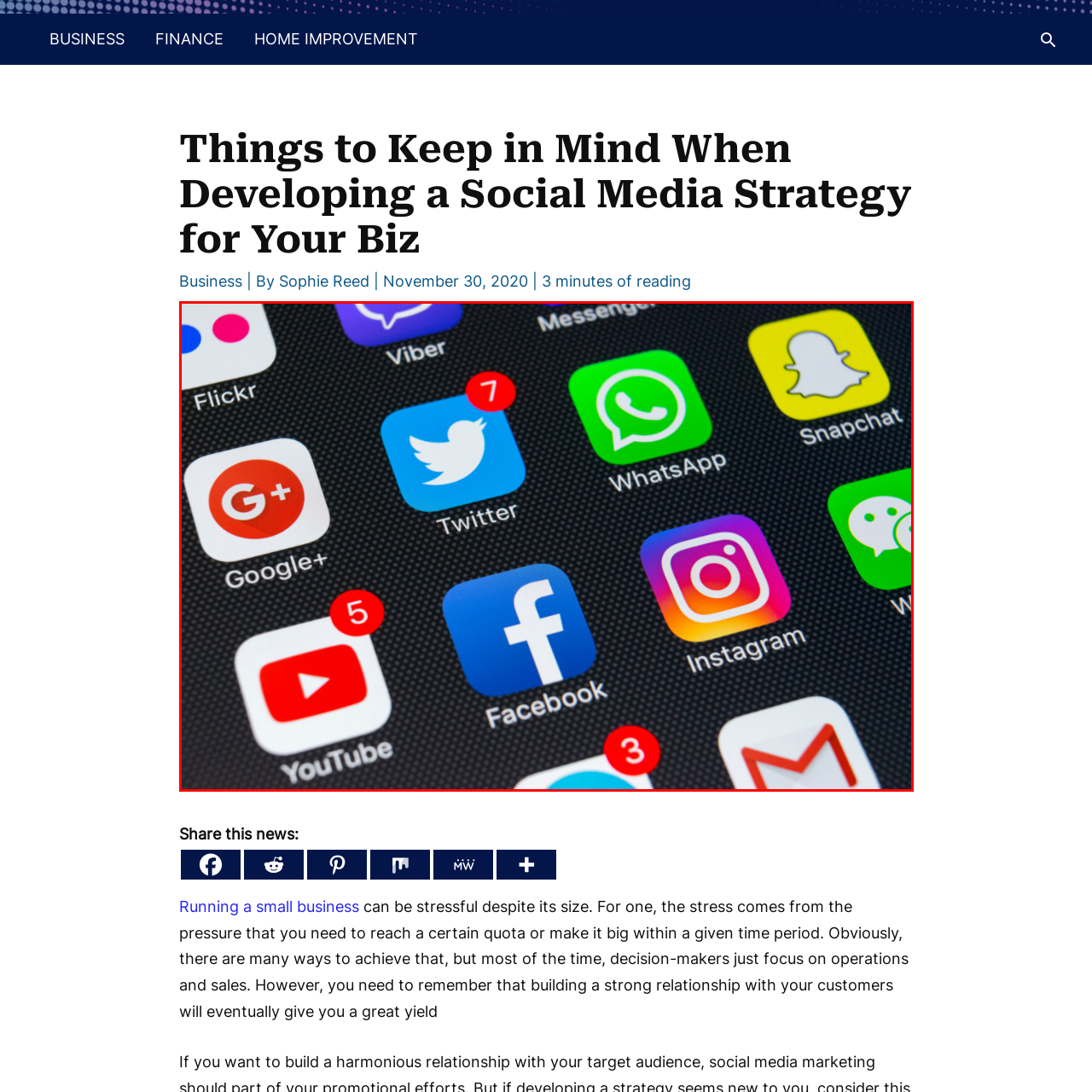Compose a thorough description of the image encased in the red perimeter.

The image showcases a vibrant smartphone screen displaying various popular social media app icons. Prominently featured in the center is the blue and white Twitter icon, signaling seven notifications, indicating recent activity. Below it, the recognizable red YouTube icon shows five notifications, and to its right, the iconic blue Facebook icon is visible, albeit without visible notifications. The image also highlights other social media platforms, including WhatsApp and Instagram, each represented in their colorful branding, reflecting the dynamic nature of social media interaction. This visual representation underscores the importance of social media engagement in contemporary digital communication.